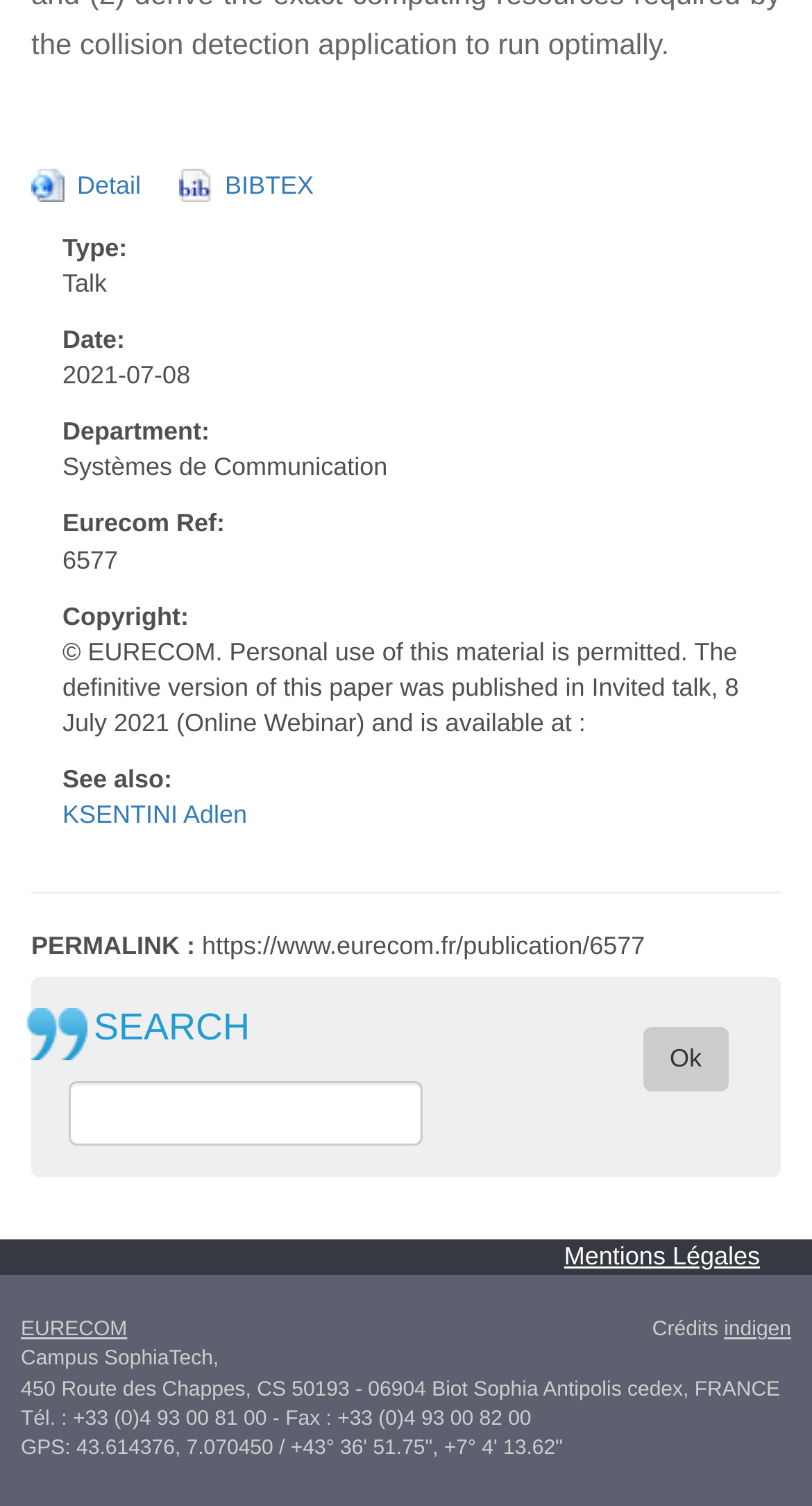Provide a one-word or one-phrase answer to the question:
What is the location of the EURECOM campus?

Campus SophiaTech, Biot Sophia Antipolis